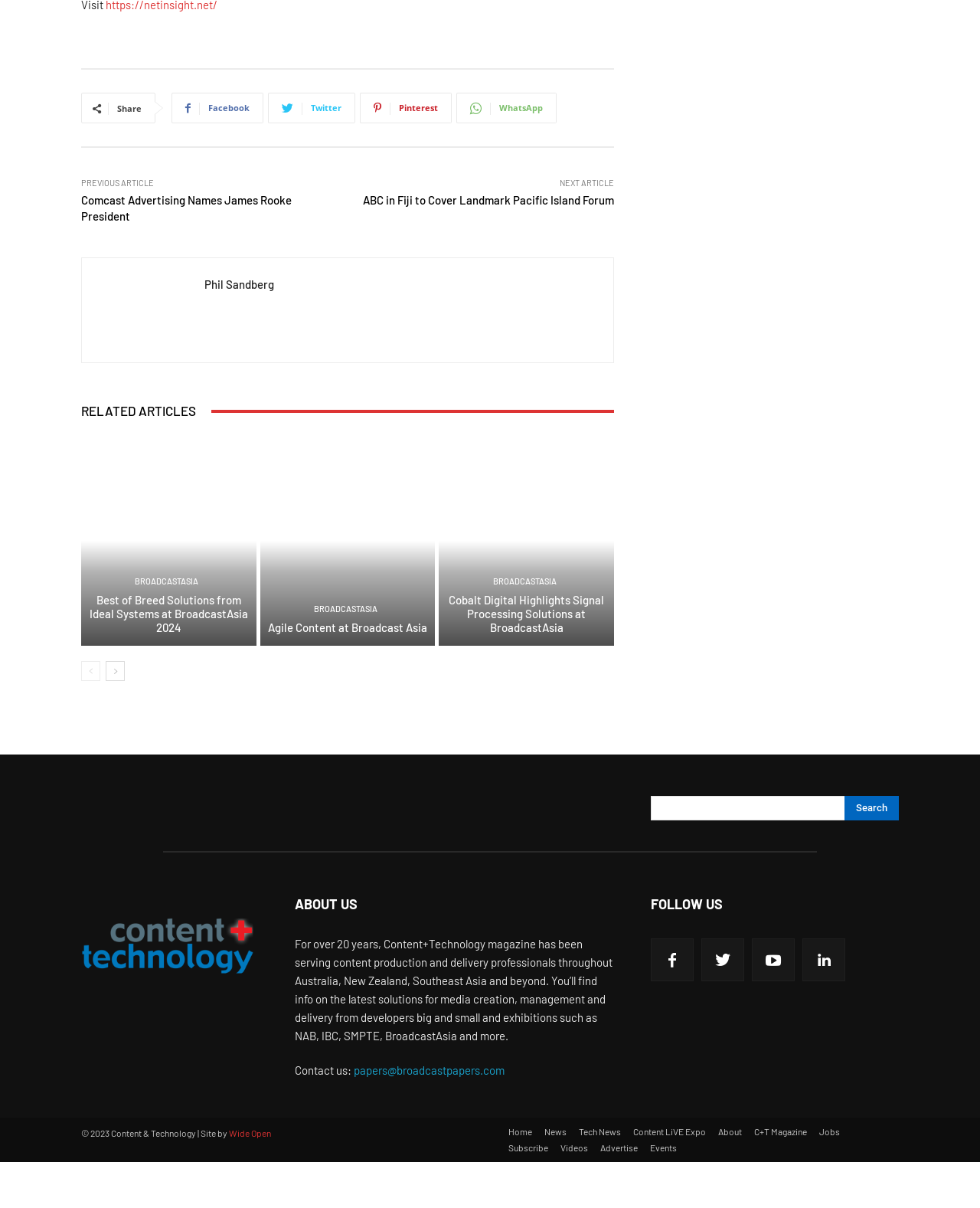Please find the bounding box coordinates of the element that must be clicked to perform the given instruction: "Read about Agile Content at Broadcast Asia". The coordinates should be four float numbers from 0 to 1, i.e., [left, top, right, bottom].

[0.265, 0.361, 0.444, 0.535]